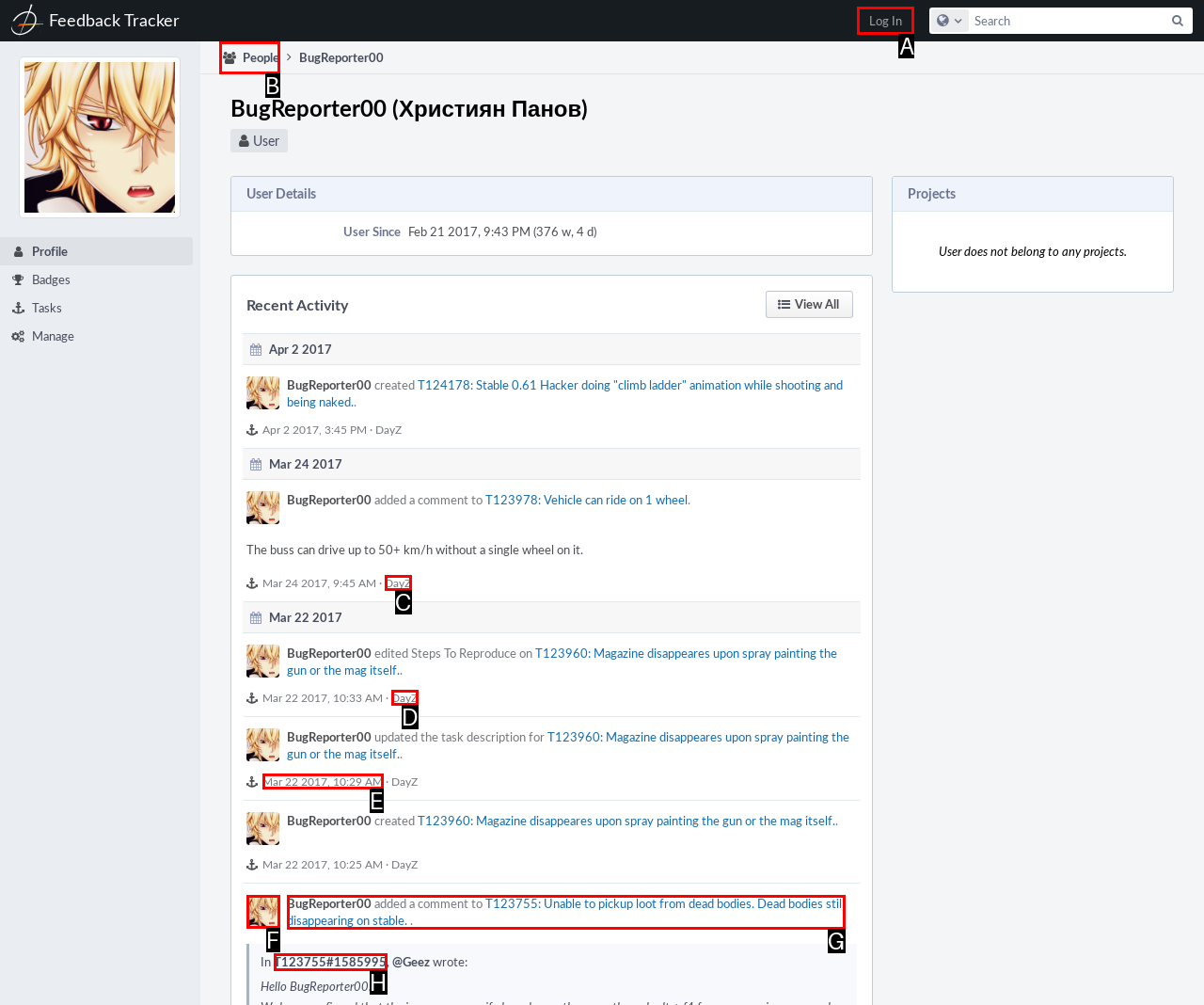Point out the option that needs to be clicked to fulfill the following instruction: Log in to the system
Answer with the letter of the appropriate choice from the listed options.

A